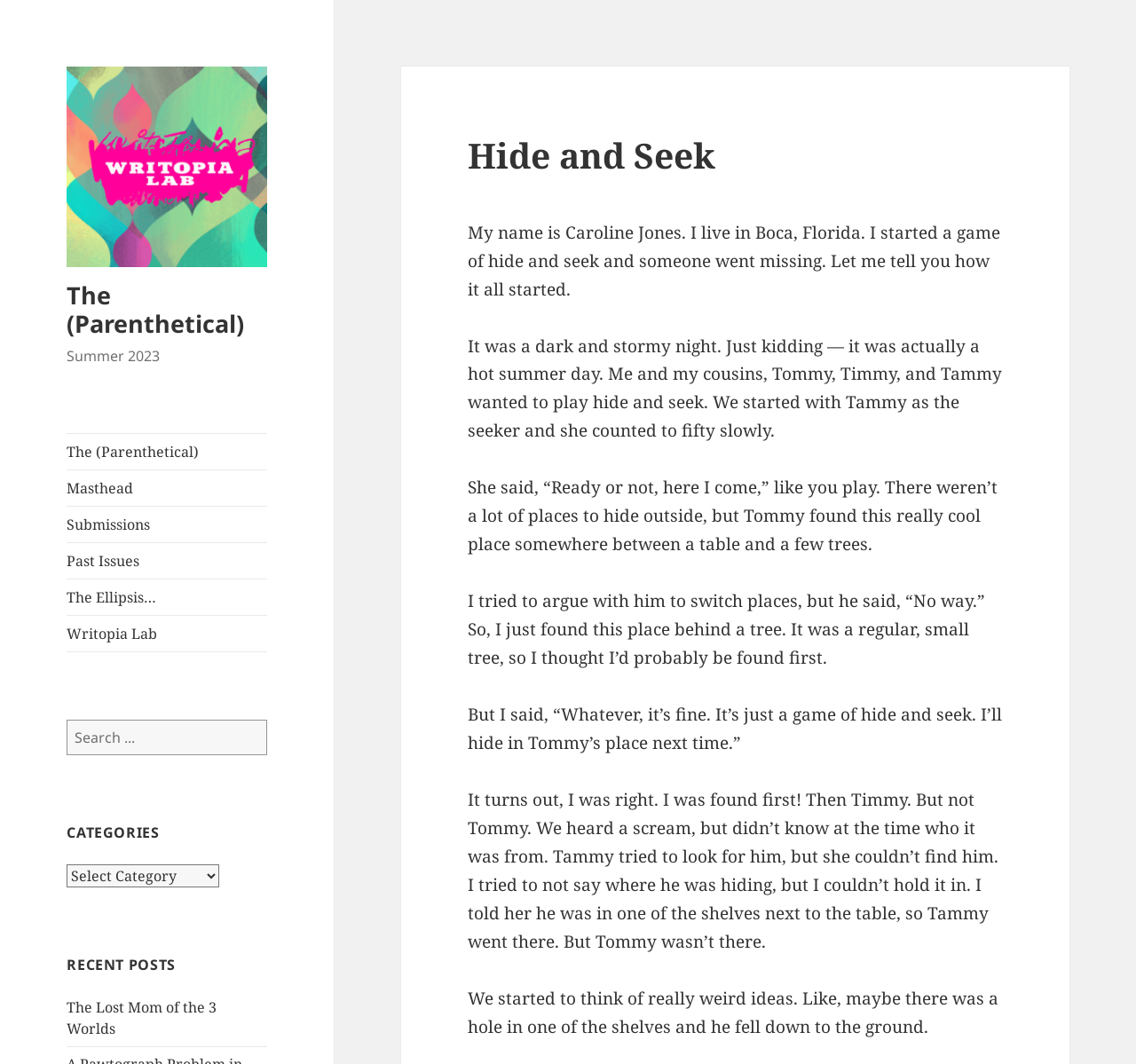Locate the bounding box coordinates of the clickable element to fulfill the following instruction: "Click on the link 'The (Parenthetical)'". Provide the coordinates as four float numbers between 0 and 1 in the format [left, top, right, bottom].

[0.059, 0.145, 0.235, 0.166]